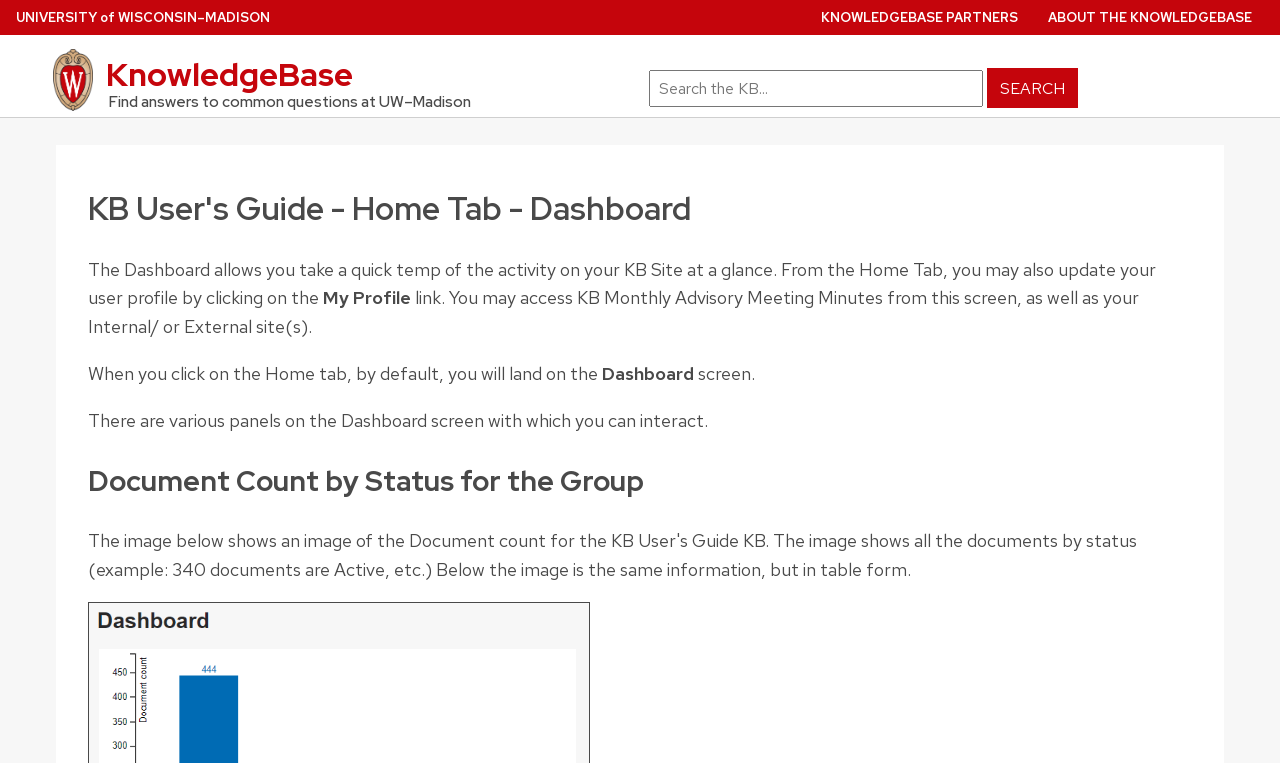Please use the details from the image to answer the following question comprehensively:
What is the purpose of the Dashboard?

The purpose of the Dashboard can be found in the paragraph of text on the webpage, which states 'The Dashboard allows you take a quick temp of the activity on your KB Site at a glance.'.